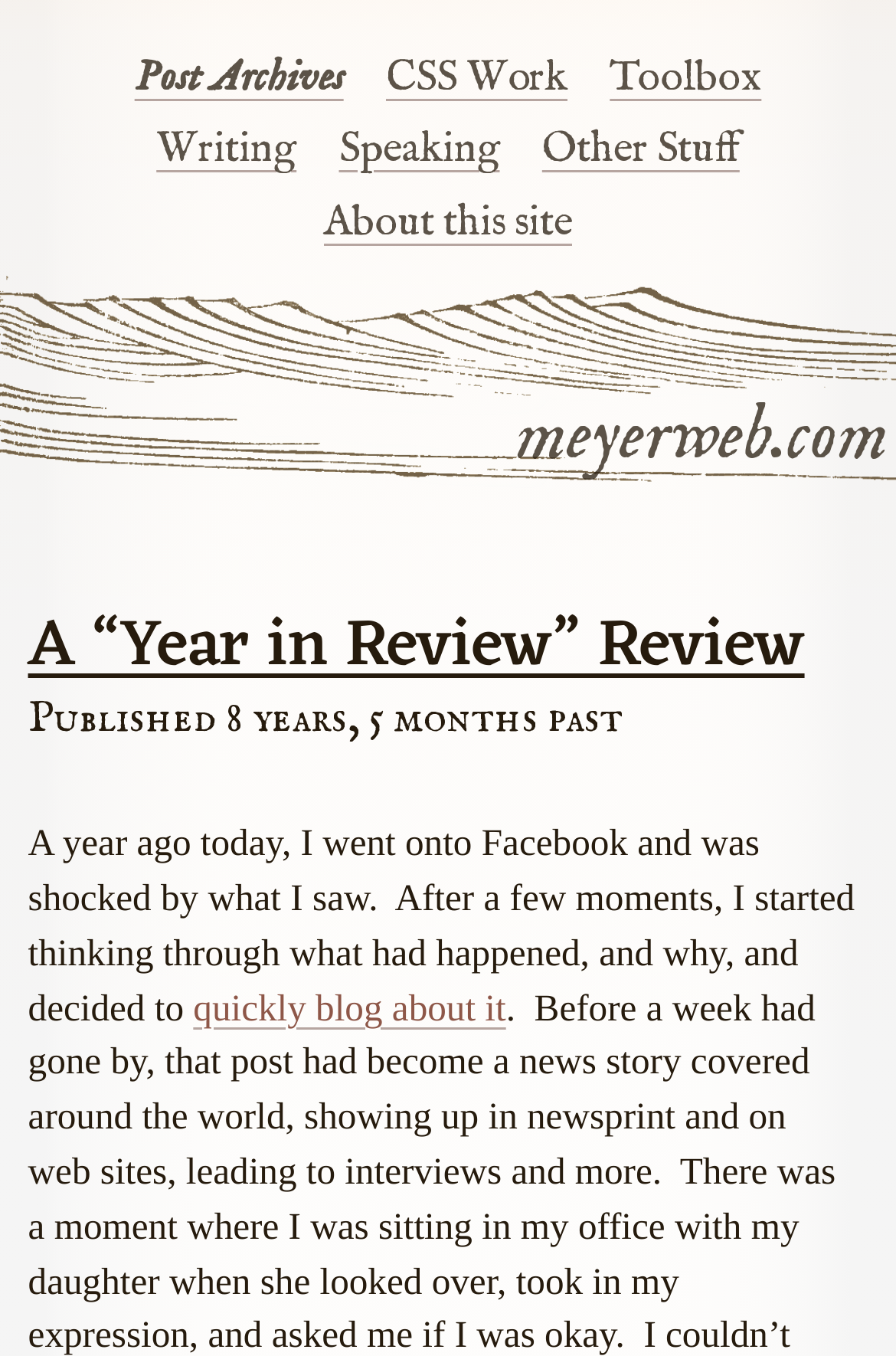Please determine the bounding box coordinates of the element to click on in order to accomplish the following task: "read the article about a year in review". Ensure the coordinates are four float numbers ranging from 0 to 1, i.e., [left, top, right, bottom].

[0.031, 0.434, 0.898, 0.521]